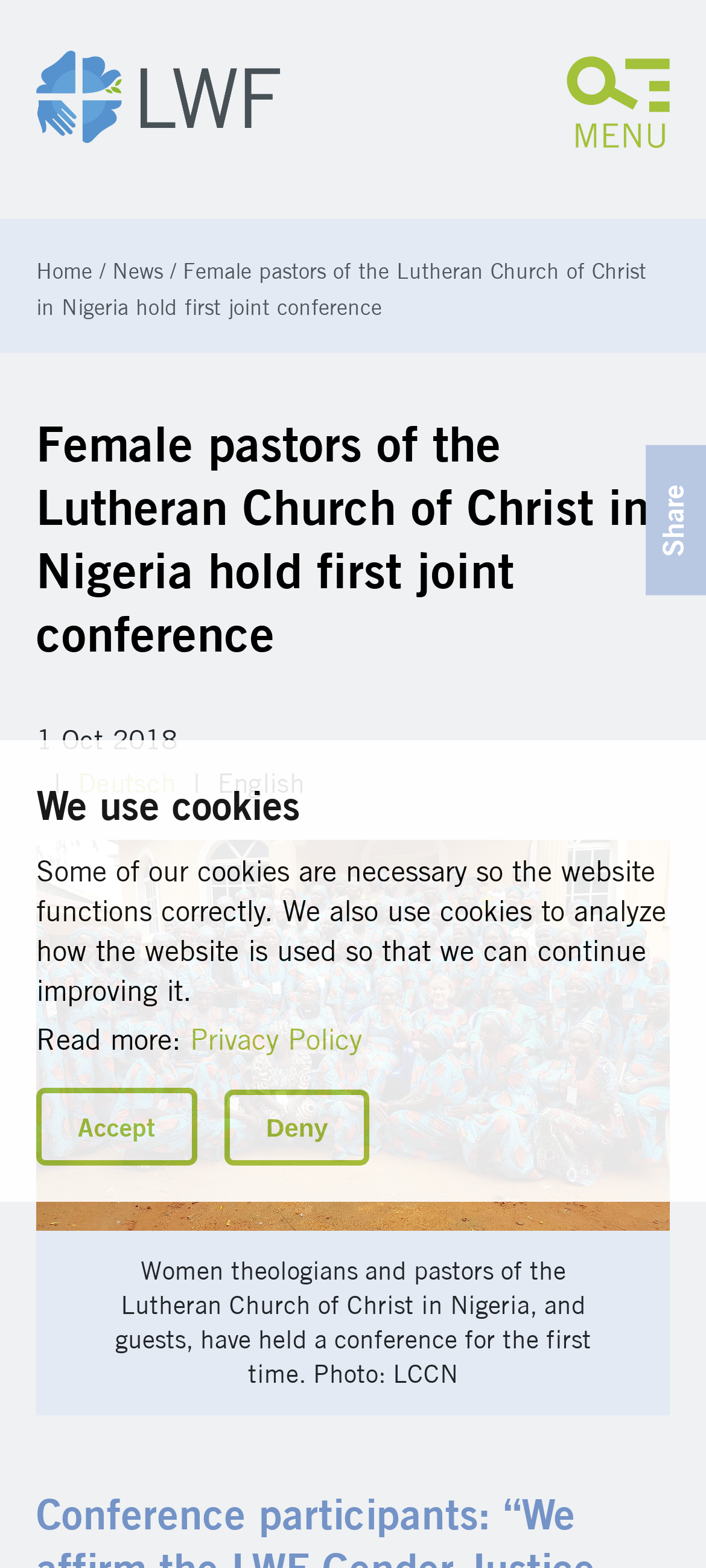For the element described, predict the bounding box coordinates as (top-left x, top-left y, bottom-right x, bottom-right y). All values should be between 0 and 1. Element description: alt="LWF logo" title="LWF logo"

[0.051, 0.071, 0.397, 0.096]